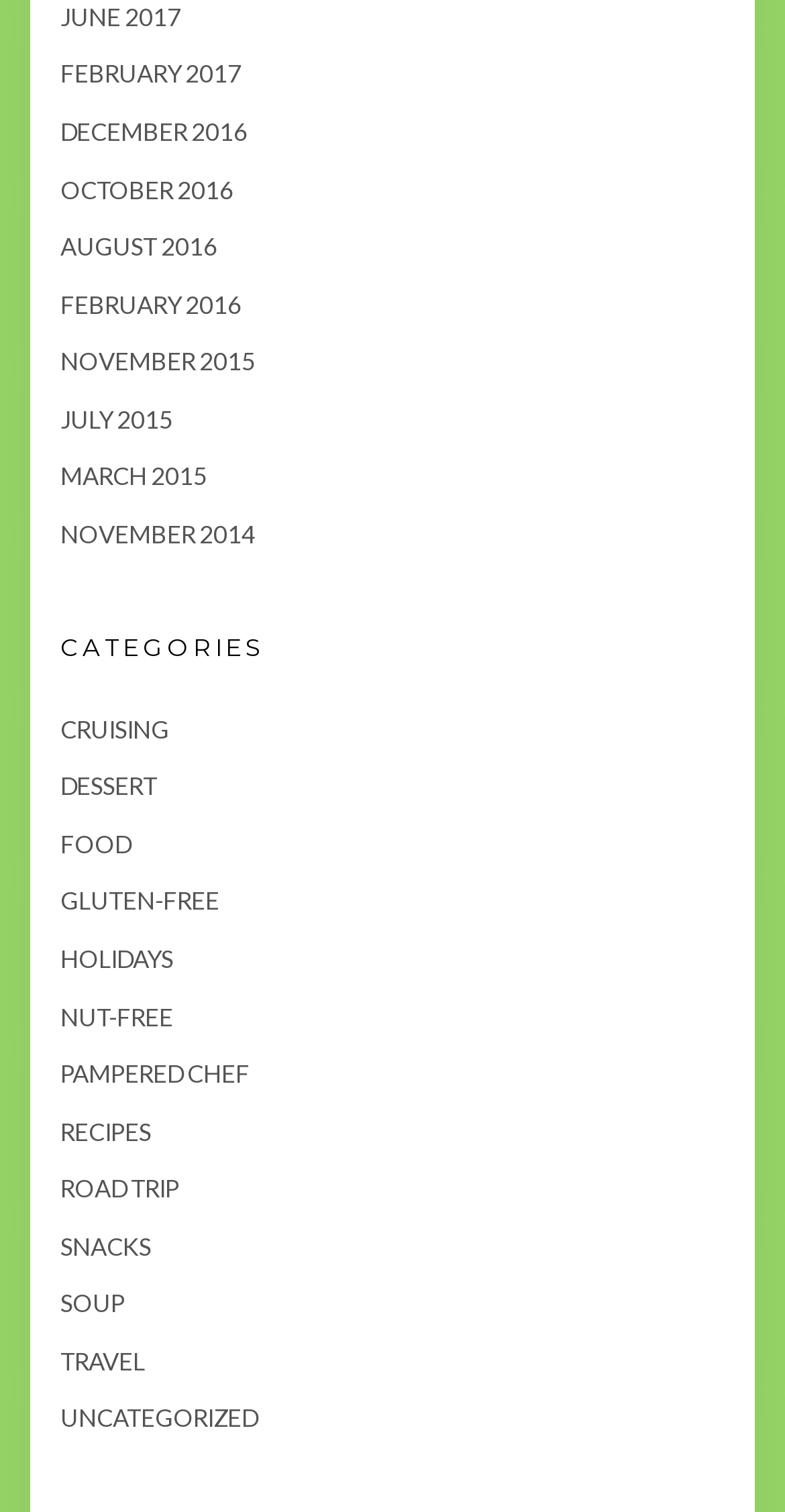Find the bounding box coordinates of the element to click in order to complete the given instruction: "read about gluten-free food."

[0.077, 0.586, 0.279, 0.606]